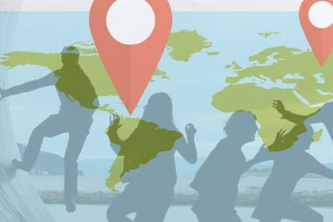Provide a comprehensive description of the image.

The image features a creative and abstract representation of global connectivity, highlighting themes of collaboration and movement. In the foreground, silhouettes of individuals appear to be interacting and engaging with one another, symbolizing teamwork and the human element of global endeavors. Behind them, a map of the world is illustrated, with regions of South America and the surrounding areas in green, signifying focus and opportunity in those regions. 

Distinctive location markers, prominent in red with white centers, are superimposed over the map, suggesting points of interest or significance connected to the individuals in the foreground. This design emphasizes the connection between people and places, suggesting a narrative of innovation and international partnership in context with the topic of "PCT application – does the principle of joint applicants apply?" as referenced in the article accompanying this image. Overall, the imagery conveys a sense of dynamic engagement within the realm of intellectual property and international collaboration.